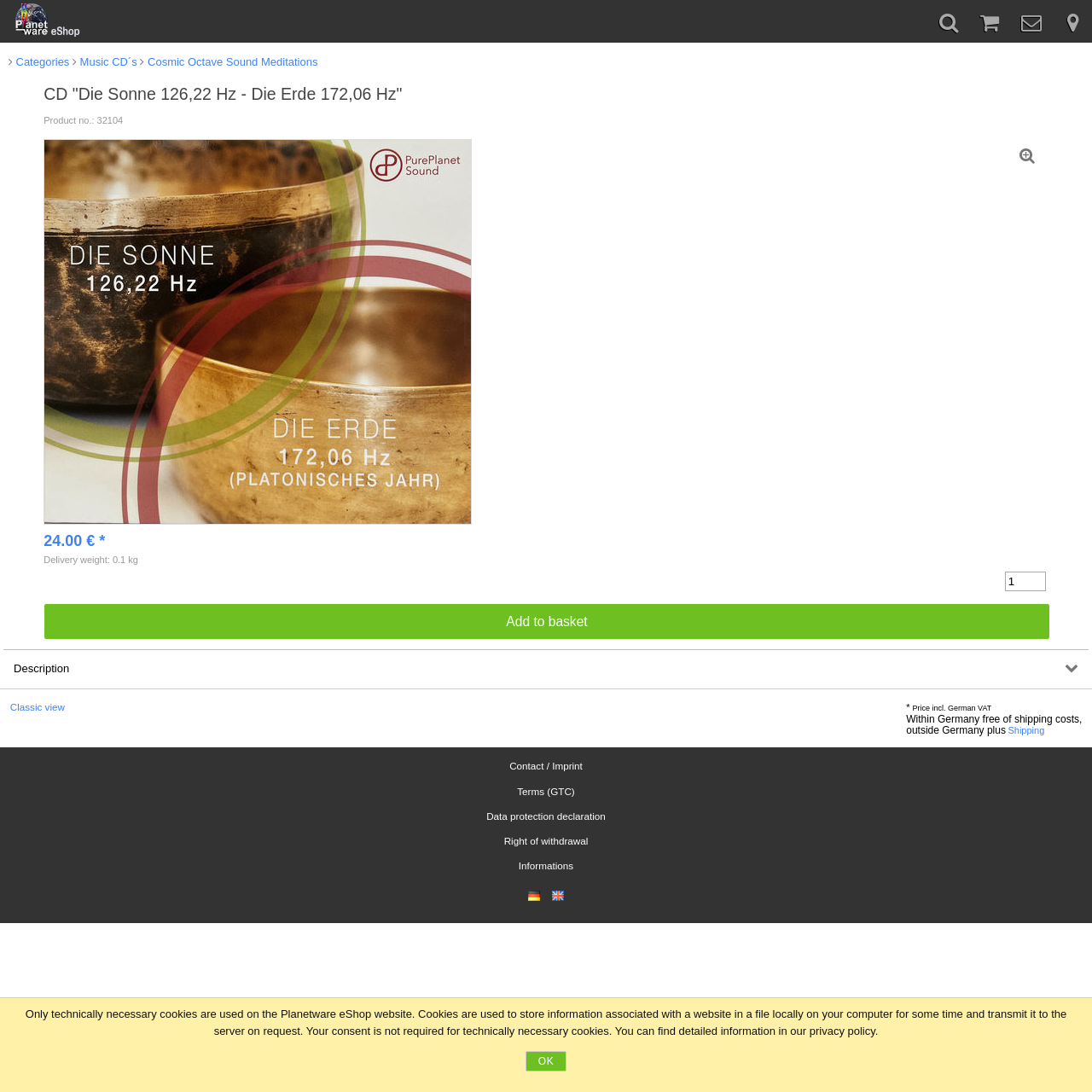Please identify the bounding box coordinates of the element I need to click to follow this instruction: "Add to basket".

[0.041, 0.553, 0.961, 0.586]